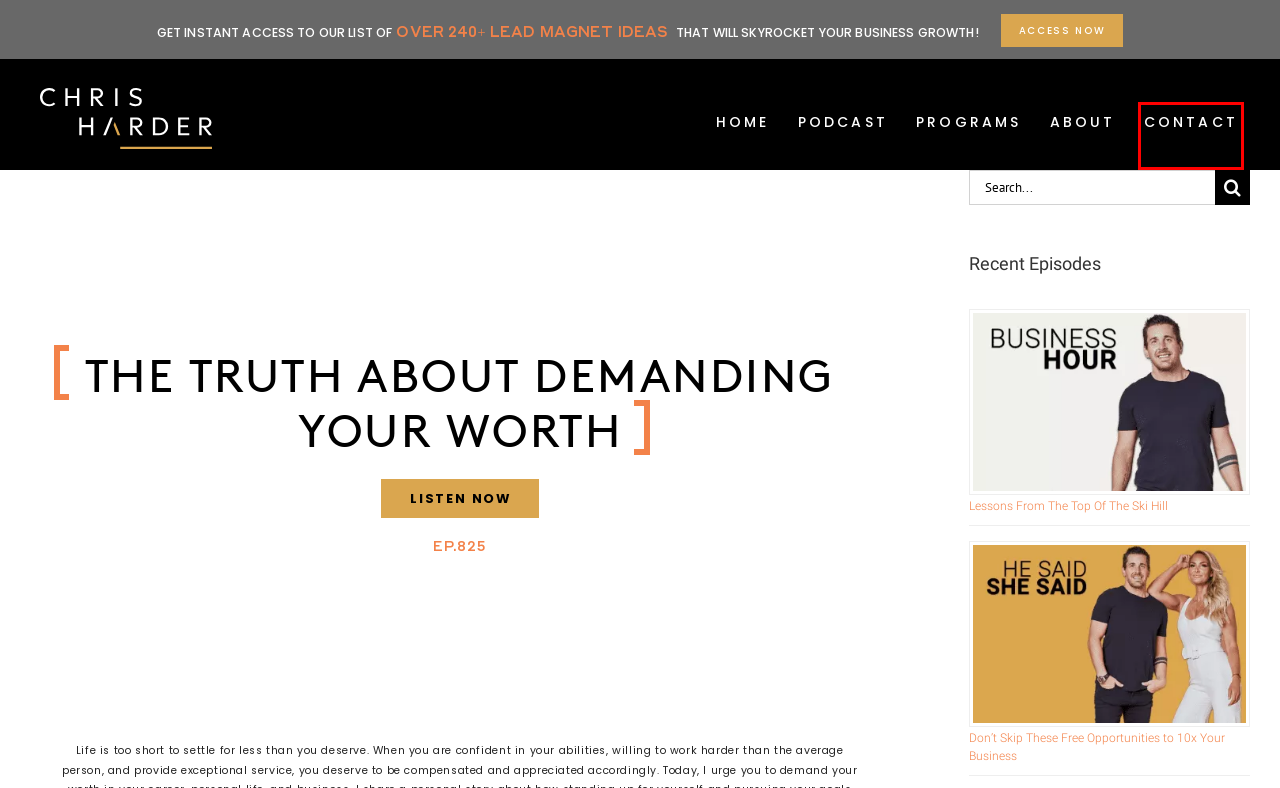Given a screenshot of a webpage with a red bounding box, please pick the webpage description that best fits the new webpage after clicking the element inside the bounding box. Here are the candidates:
A. Don’t Skip These Free Opportunities to 10x Your Business
B. CHRIS HARDER // About
C. CHRIS HARDER // Programs
D. CHRIS HARDER // Home
E. CHRIS HARDER // Podcast
F. Lessons From The Top Of The Ski Hill
G. LIST of OVER 240 LEAD MAGNET IDEAS!
H. CHRIS HARDER // Contact

H